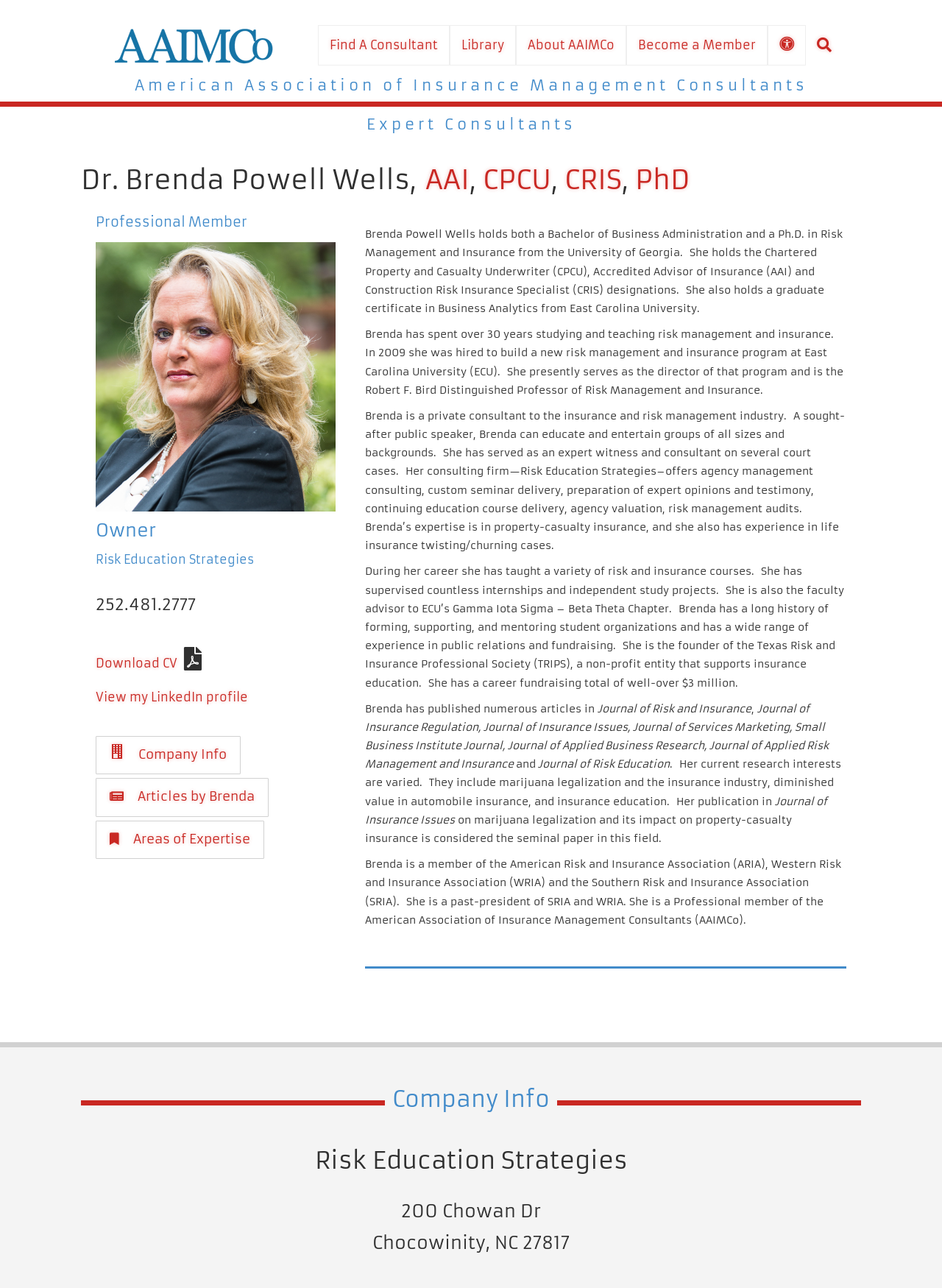Show the bounding box coordinates for the element that needs to be clicked to execute the following instruction: "Search". Provide the coordinates in the form of four float numbers between 0 and 1, i.e., [left, top, right, bottom].

[0.871, 0.022, 0.898, 0.048]